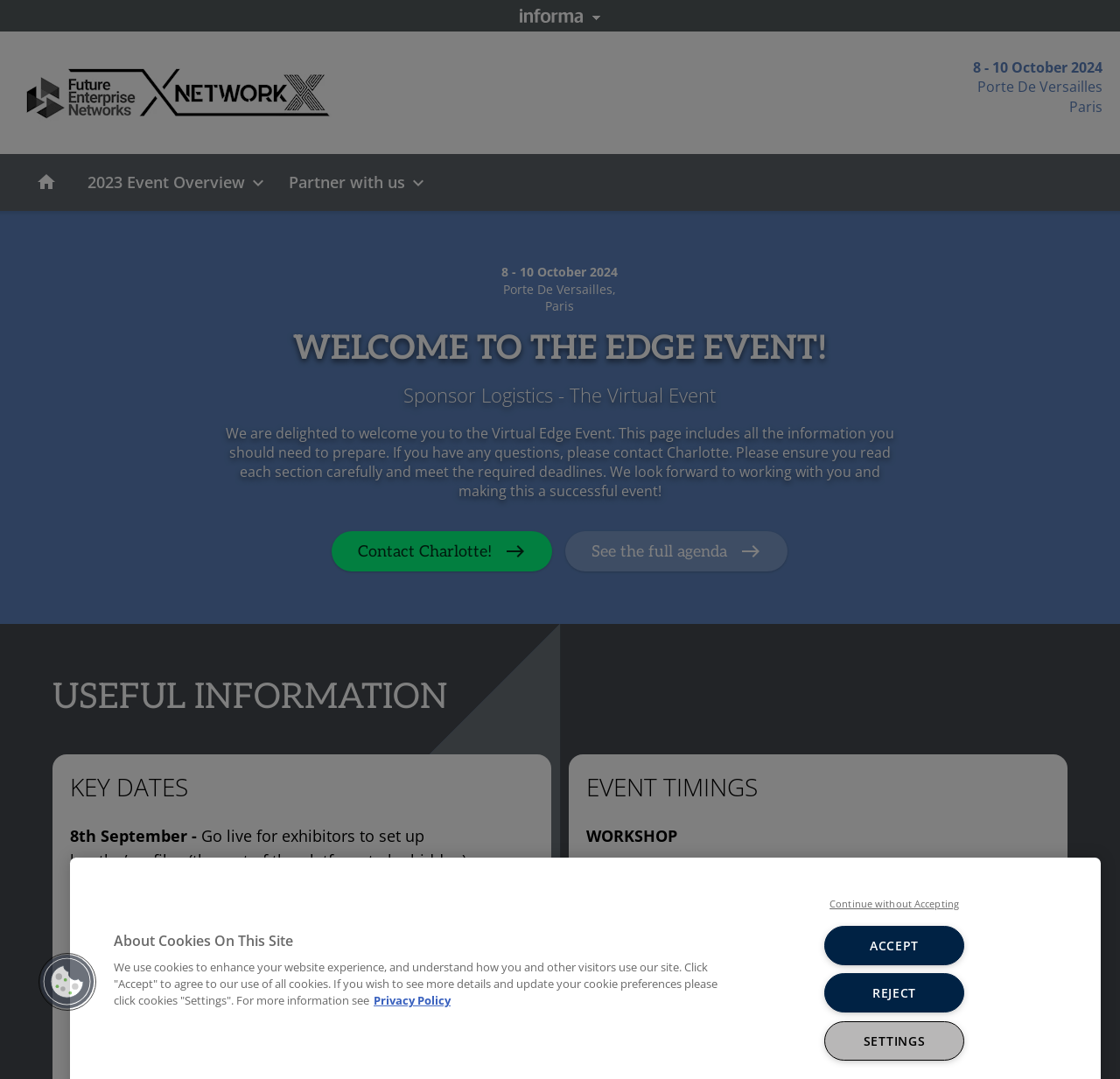Give a short answer using one word or phrase for the question:
How many days after the event will the platform close?

30 days